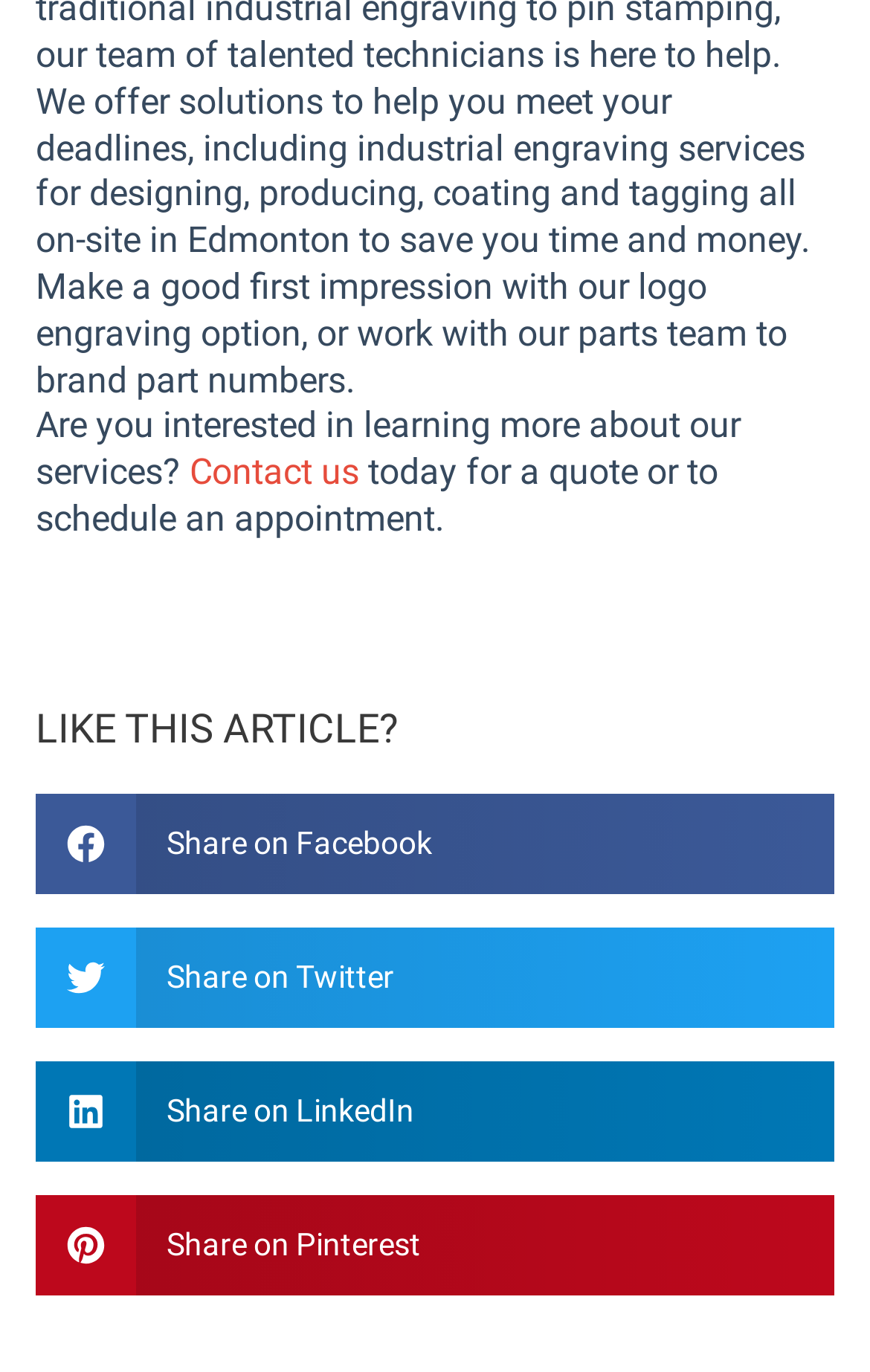Given the description Contact us, predict the bounding box coordinates of the UI element. Ensure the coordinates are in the format (top-left x, top-left y, bottom-right x, bottom-right y) and all values are between 0 and 1.

[0.218, 0.328, 0.413, 0.359]